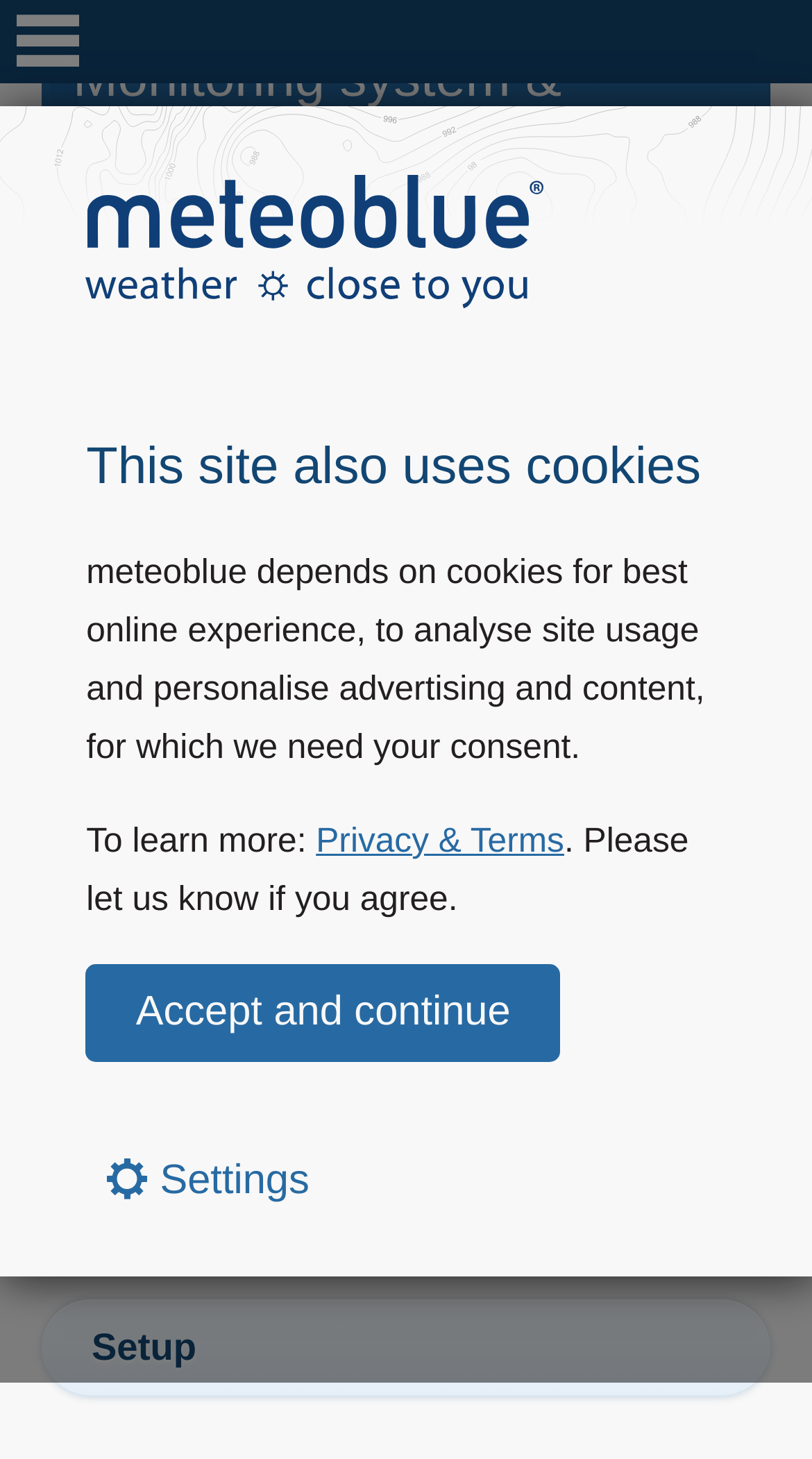What is the main title displayed on this webpage?

This site also uses cookies